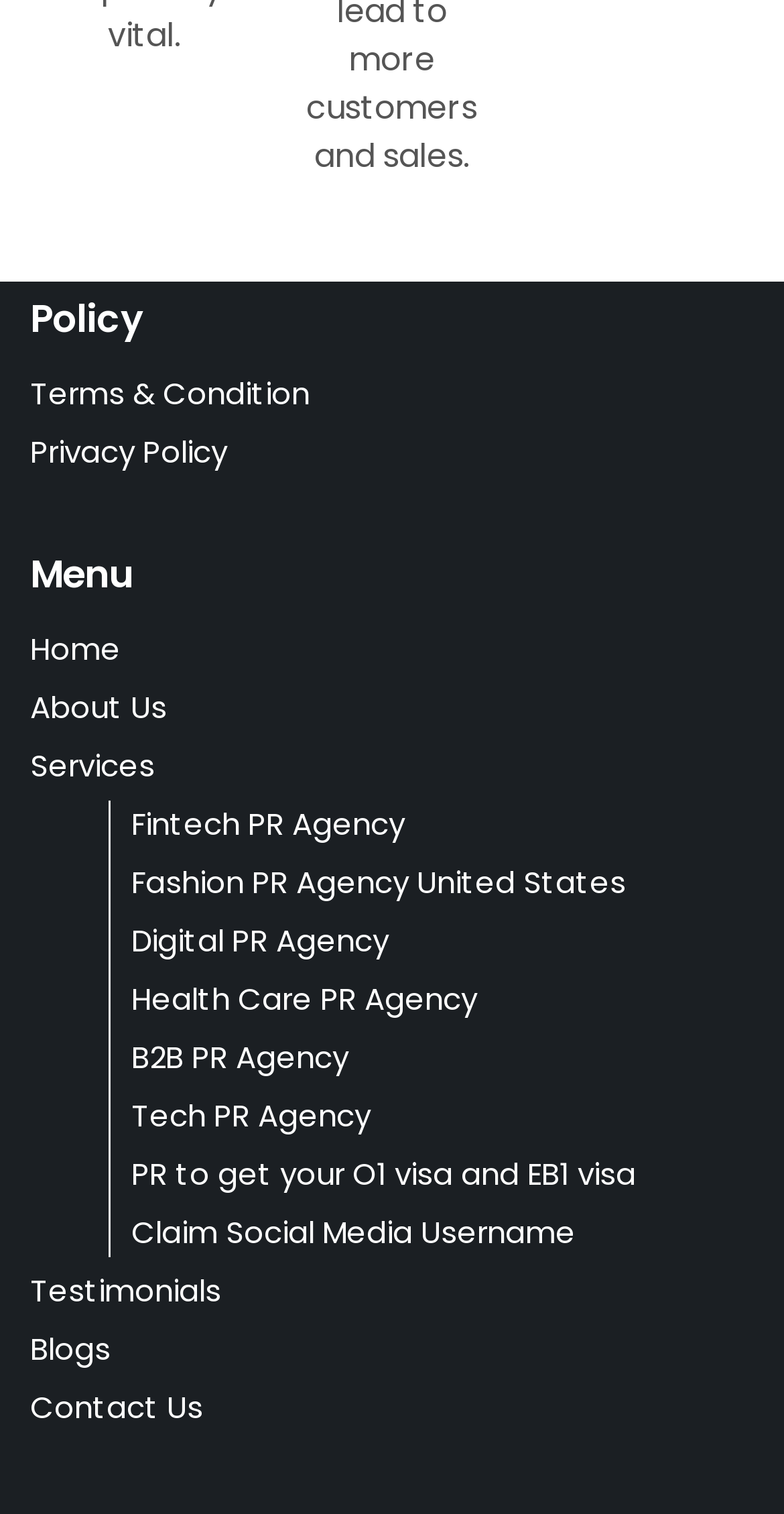Please determine the bounding box coordinates of the element to click on in order to accomplish the following task: "View terms and conditions". Ensure the coordinates are four float numbers ranging from 0 to 1, i.e., [left, top, right, bottom].

[0.038, 0.246, 0.395, 0.274]